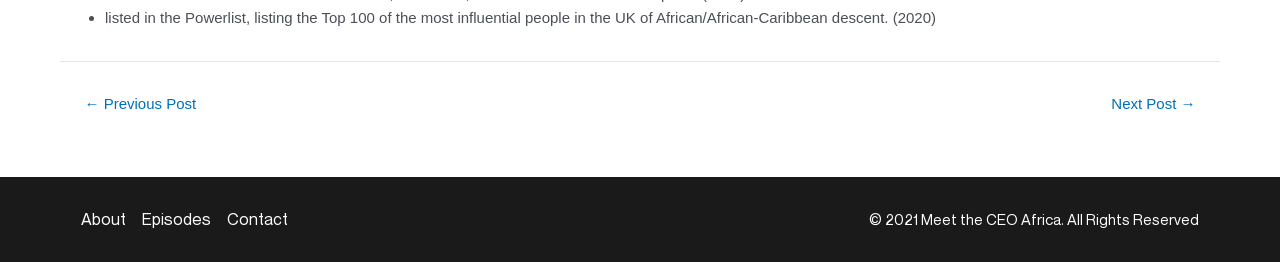Refer to the image and offer a detailed explanation in response to the question: What is the copyright year mentioned in the webpage?

The copyright year mentioned in the webpage is 2021, which is indicated by the StaticText element with OCR text '© 2021 Meet the CEO Africa. All Rights Reserved' and bounding box coordinates [0.679, 0.801, 0.937, 0.87].